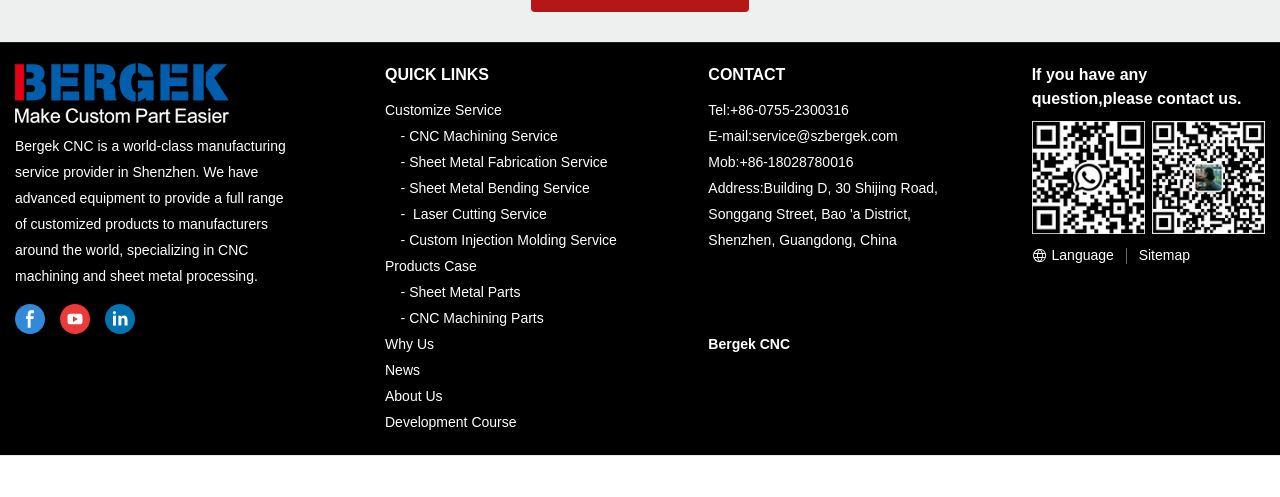What is the copyright information of the webpage?
Using the details shown in the screenshot, provide a comprehensive answer to the question.

The copyright information can be found at the bottom of the webpage, which states 'Copyright 2022 SHENZHEN BERGEK TECHNOLOGY CO., LTD. - www.bergekcnc.com All Rights Reserved.'